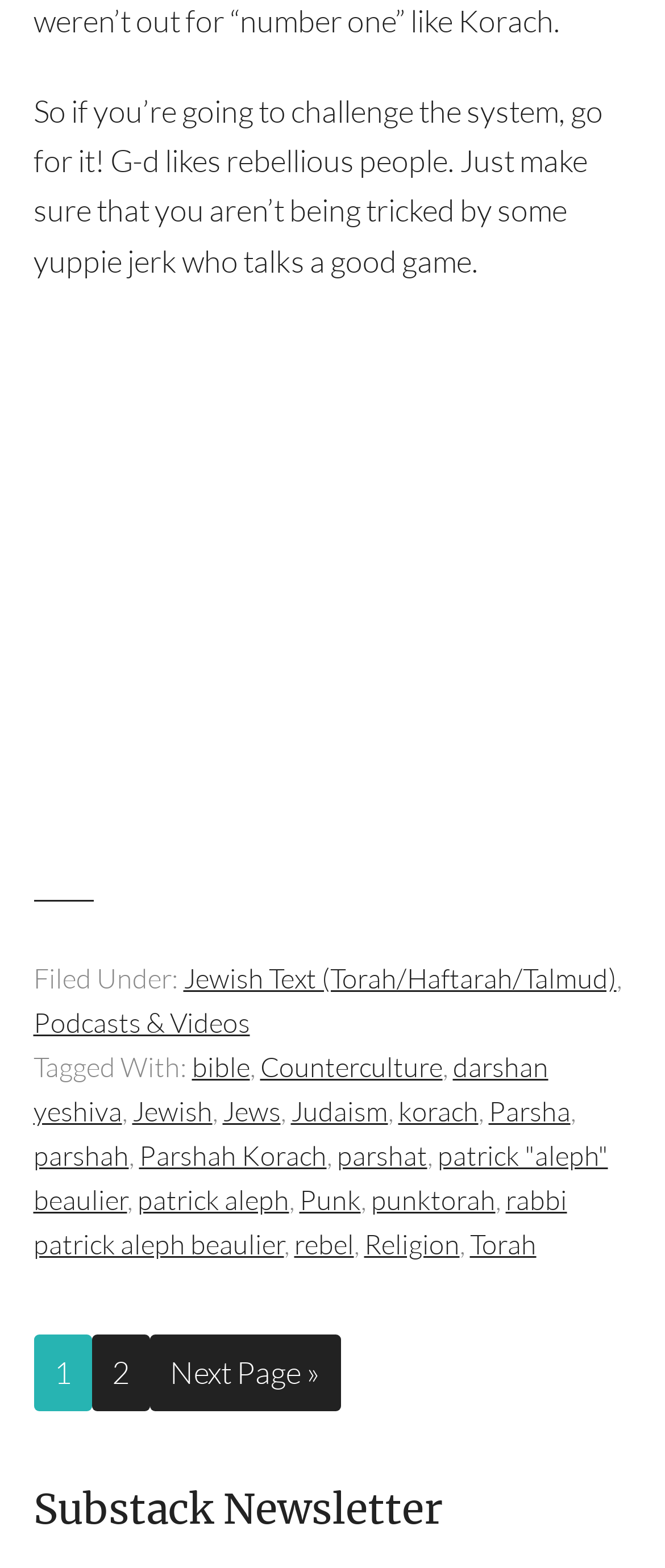Provide the bounding box coordinates of the UI element that matches the description: "darshan yeshiva".

[0.05, 0.669, 0.824, 0.719]